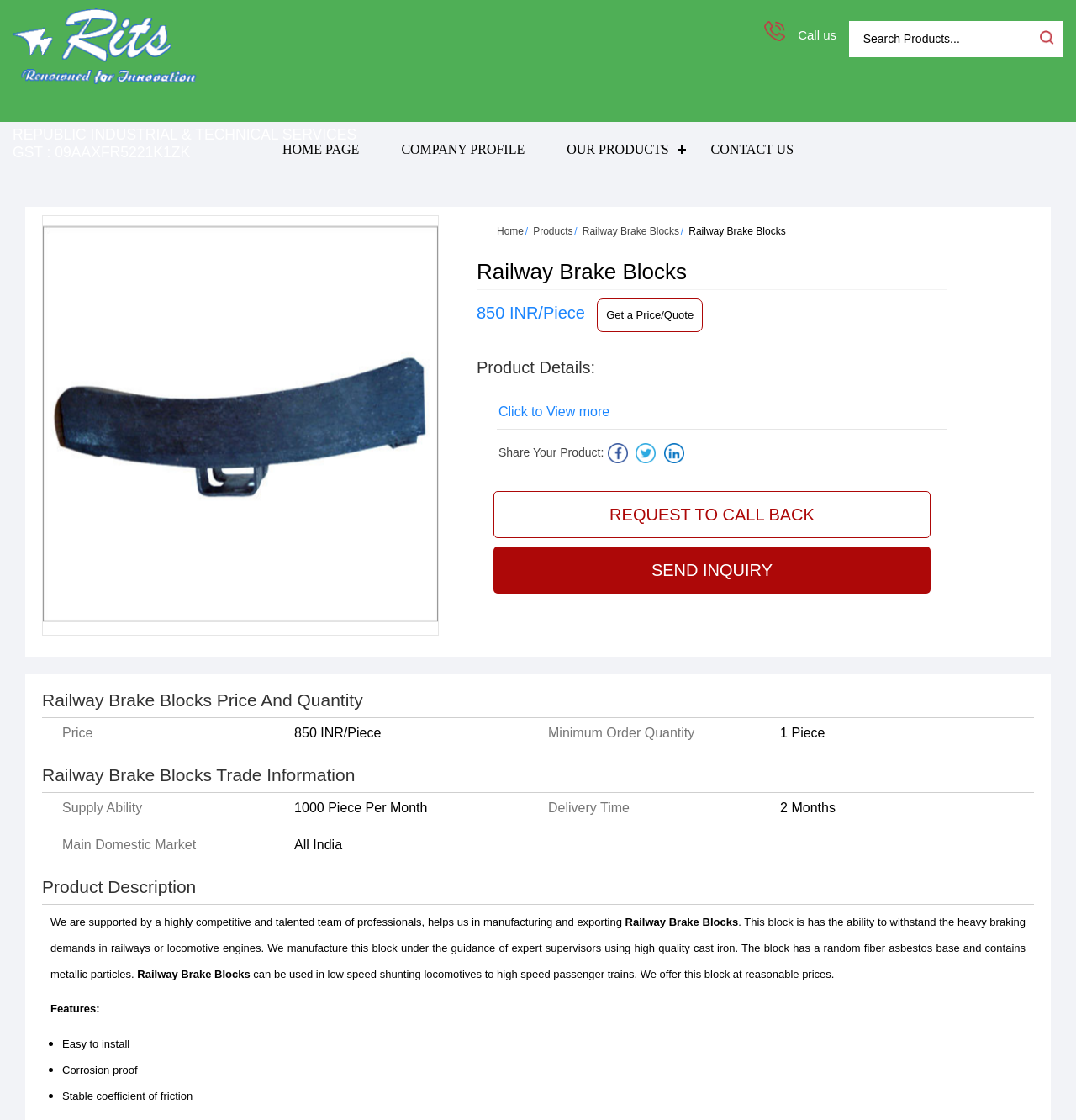Kindly provide the bounding box coordinates of the section you need to click on to fulfill the given instruction: "Get a price quote".

[0.555, 0.267, 0.653, 0.297]